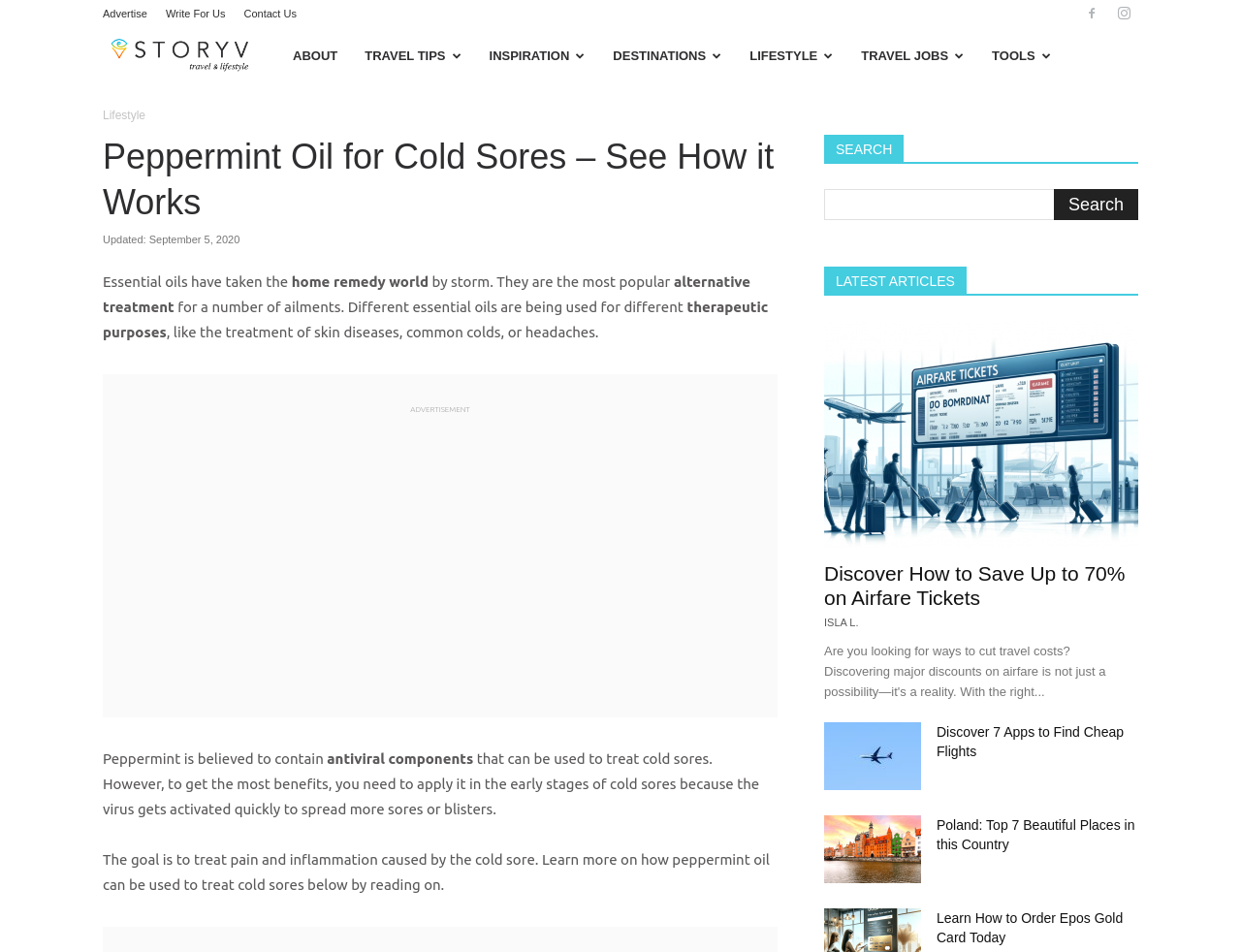Give a one-word or short-phrase answer to the following question: 
What is the topic of the article?

Peppermint Oil for Cold Sores